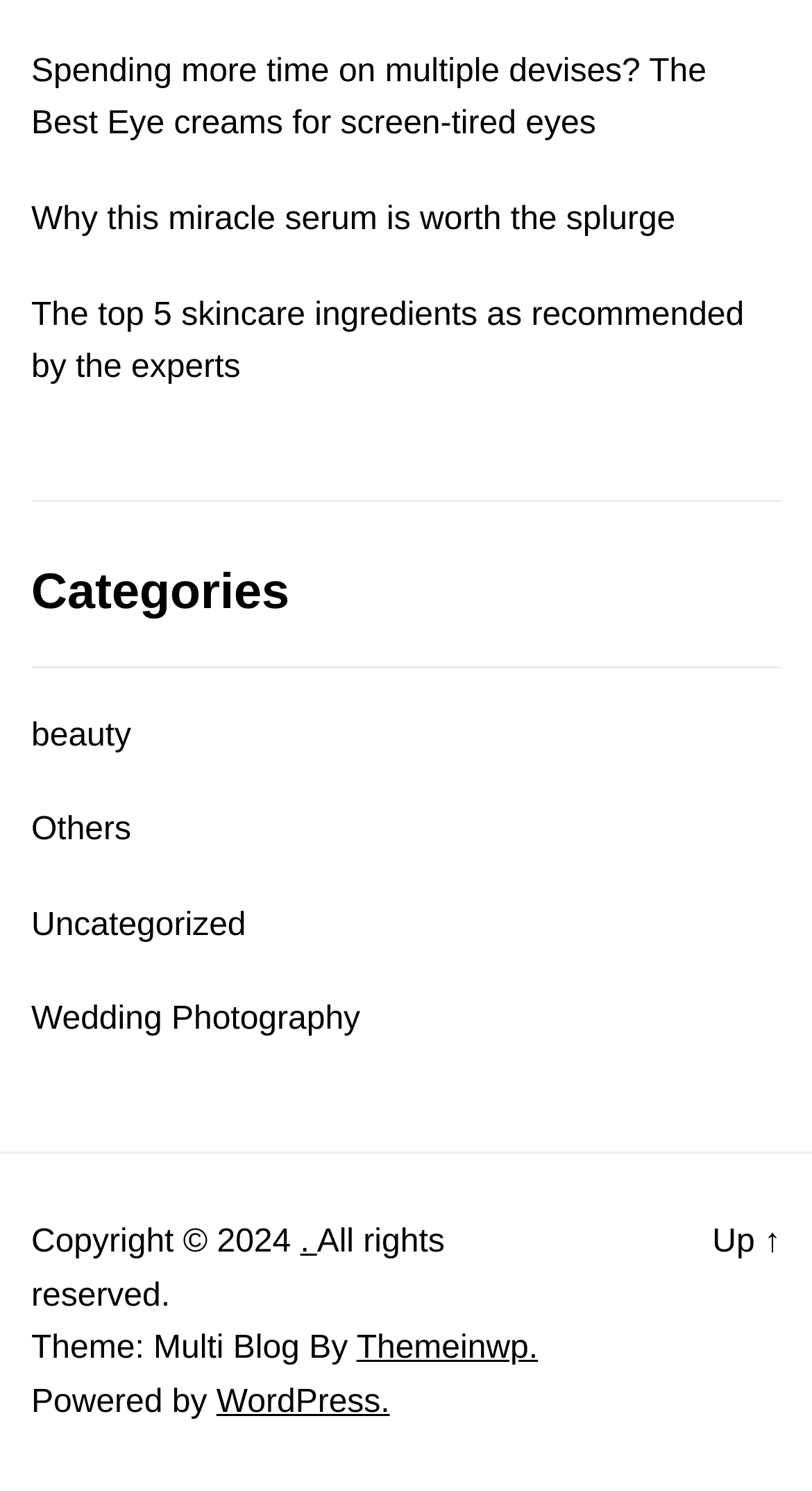Find the bounding box coordinates for the HTML element described as: ".". The coordinates should consist of four float values between 0 and 1, i.e., [left, top, right, bottom].

[0.37, 0.821, 0.39, 0.845]